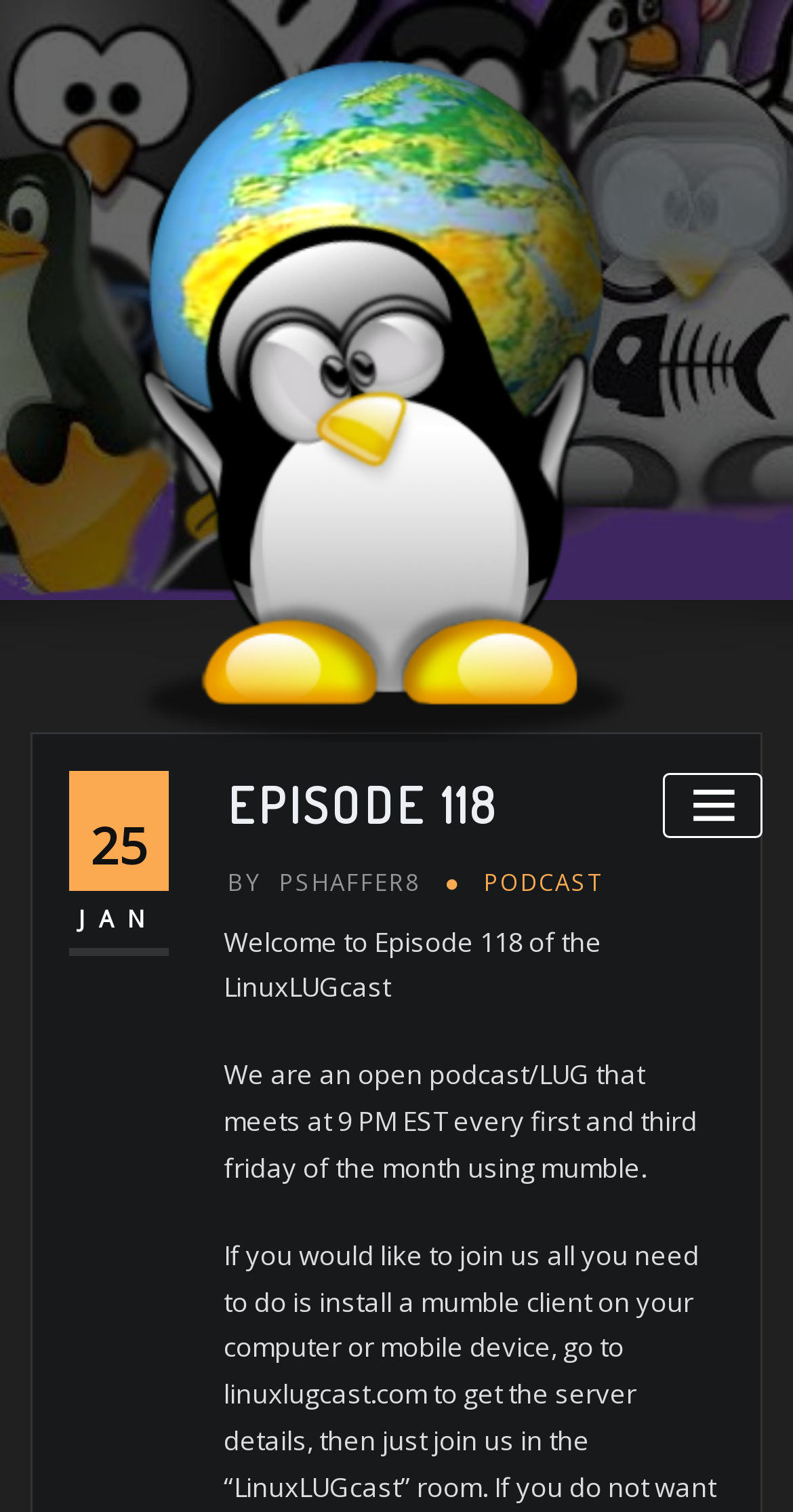Offer an extensive depiction of the webpage and its key elements.

The webpage is about Episode 118 of the LinuxLUGCast podcast. At the top left, there is a link to the LinuxLUGCast website, accompanied by an image with the same name. Below this, there is a heading that reads "EPISODE 118" in a prominent font size. 

To the right of the heading, there are three links: "Home", "Episode 118", and another link with the date "25 JAN". The "Episode 118" link has a subheading that reads "EPISODE 118" again, and another link "BY PSHAFFER8" below it. Next to this, there is a link labeled "PODCAST". 

Below these links, there is a paragraph of text that welcomes users to Episode 118 of the LinuxLUGcast, and another paragraph that describes the podcast as an open LUG that meets every first and third Friday of the month using Mumble. 

At the top right, there is a button labeled "Toggle navigation", which is not expanded.